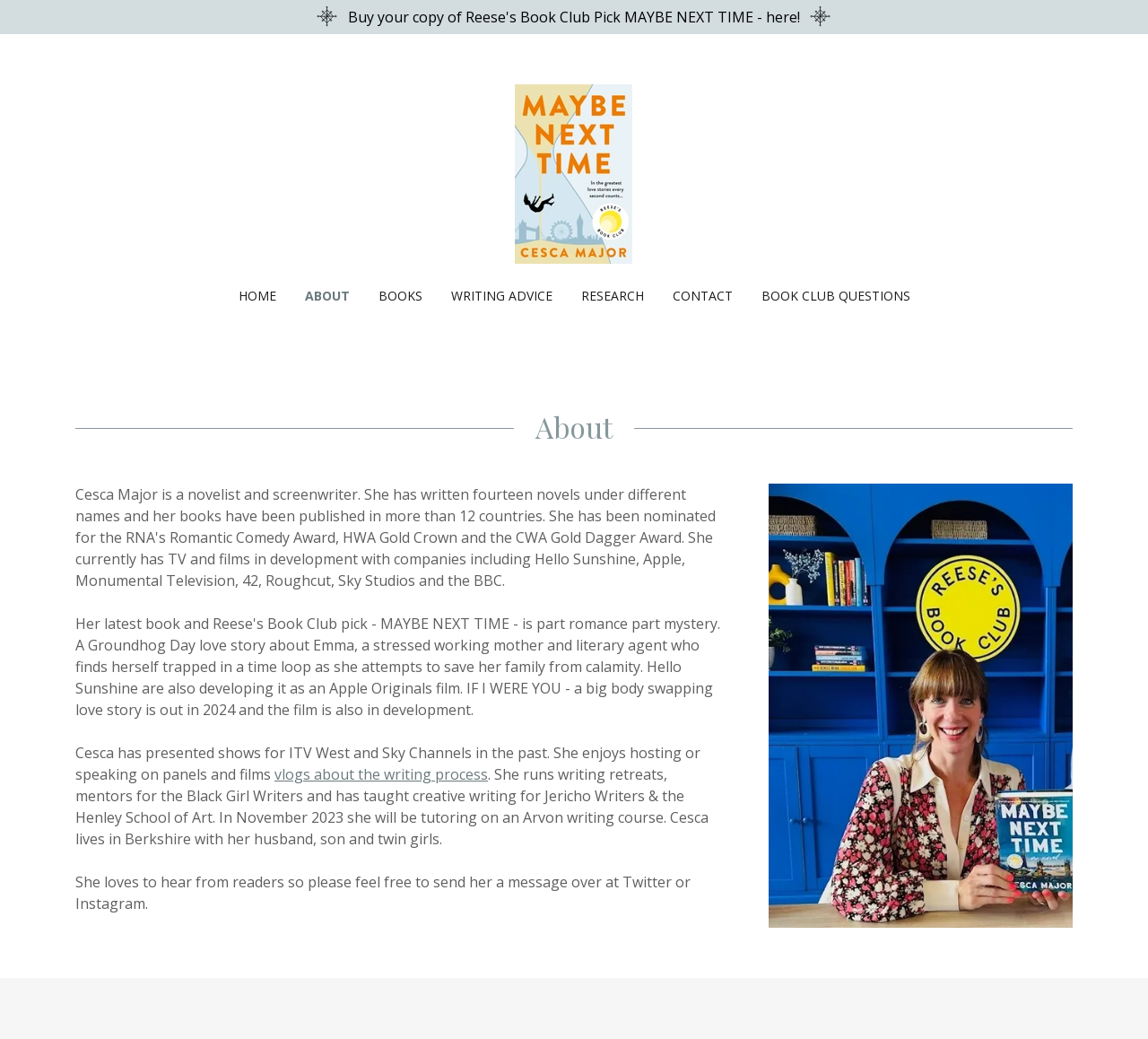Answer the question below with a single word or a brief phrase: 
What does Cesca enjoy doing?

Hosting shows